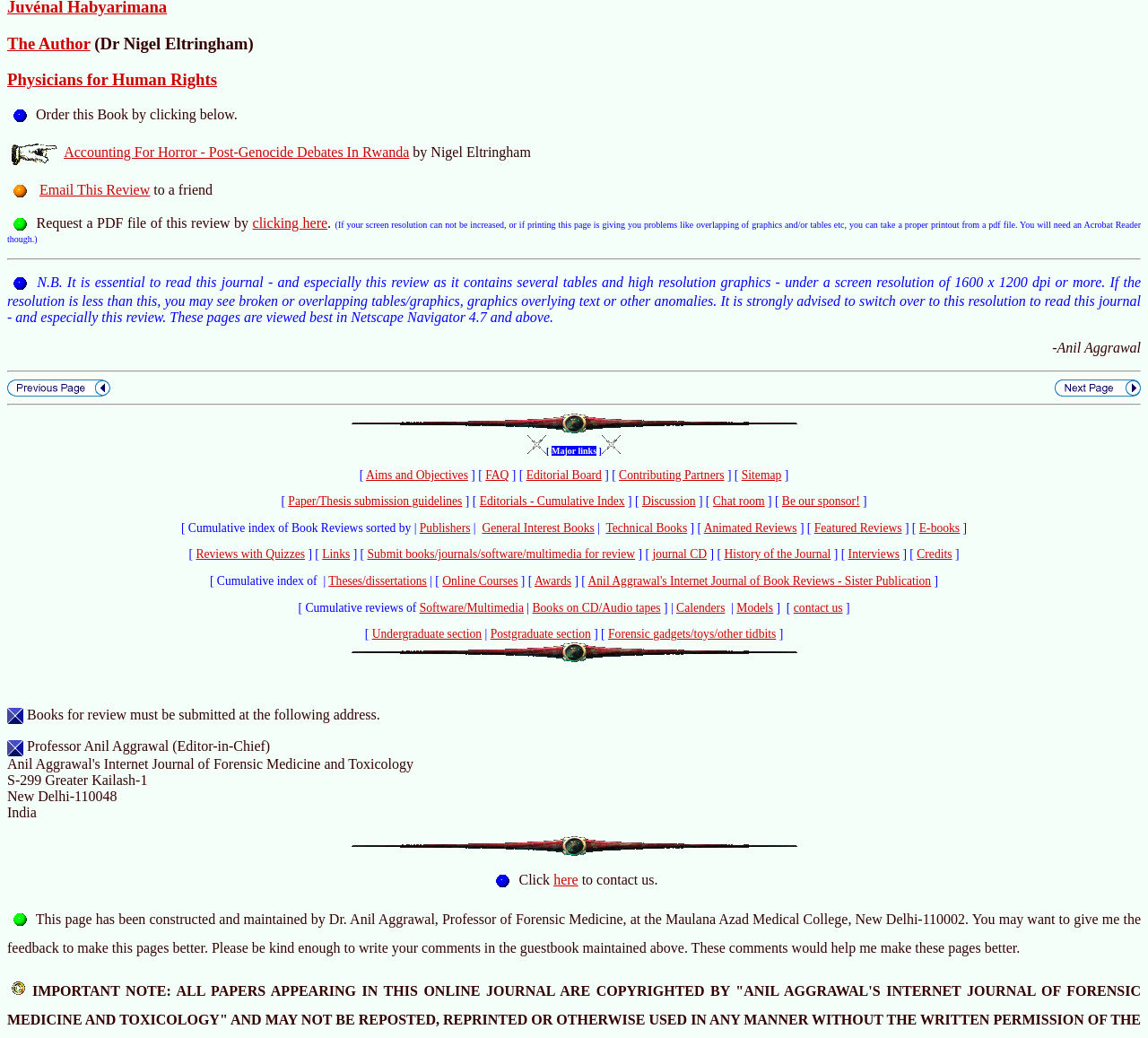Could you find the bounding box coordinates of the clickable area to complete this instruction: "Click the link to order the book"?

[0.056, 0.139, 0.357, 0.154]